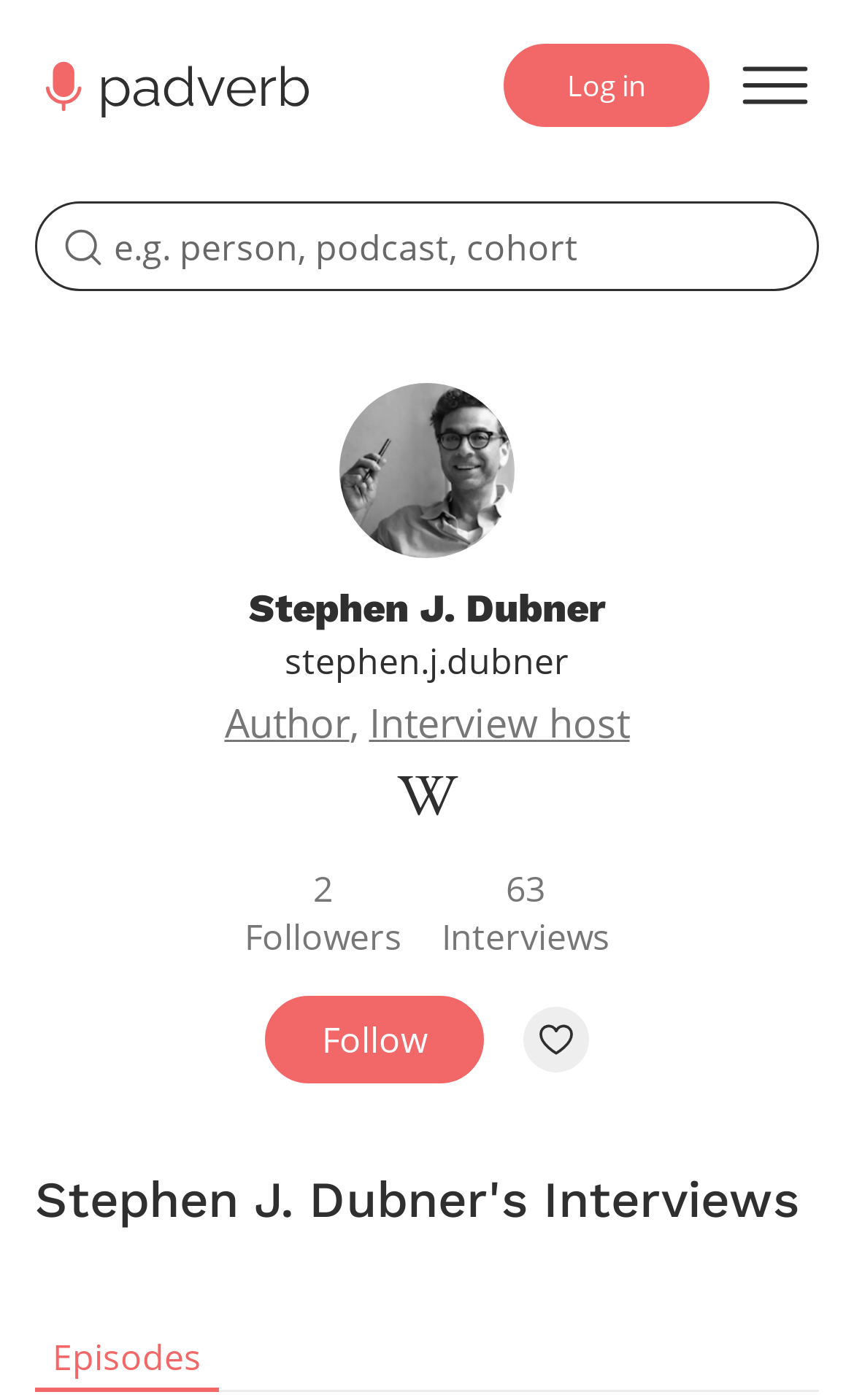Identify the bounding box coordinates of the region that should be clicked to execute the following instruction: "Search for something".

[0.041, 0.144, 0.959, 0.208]